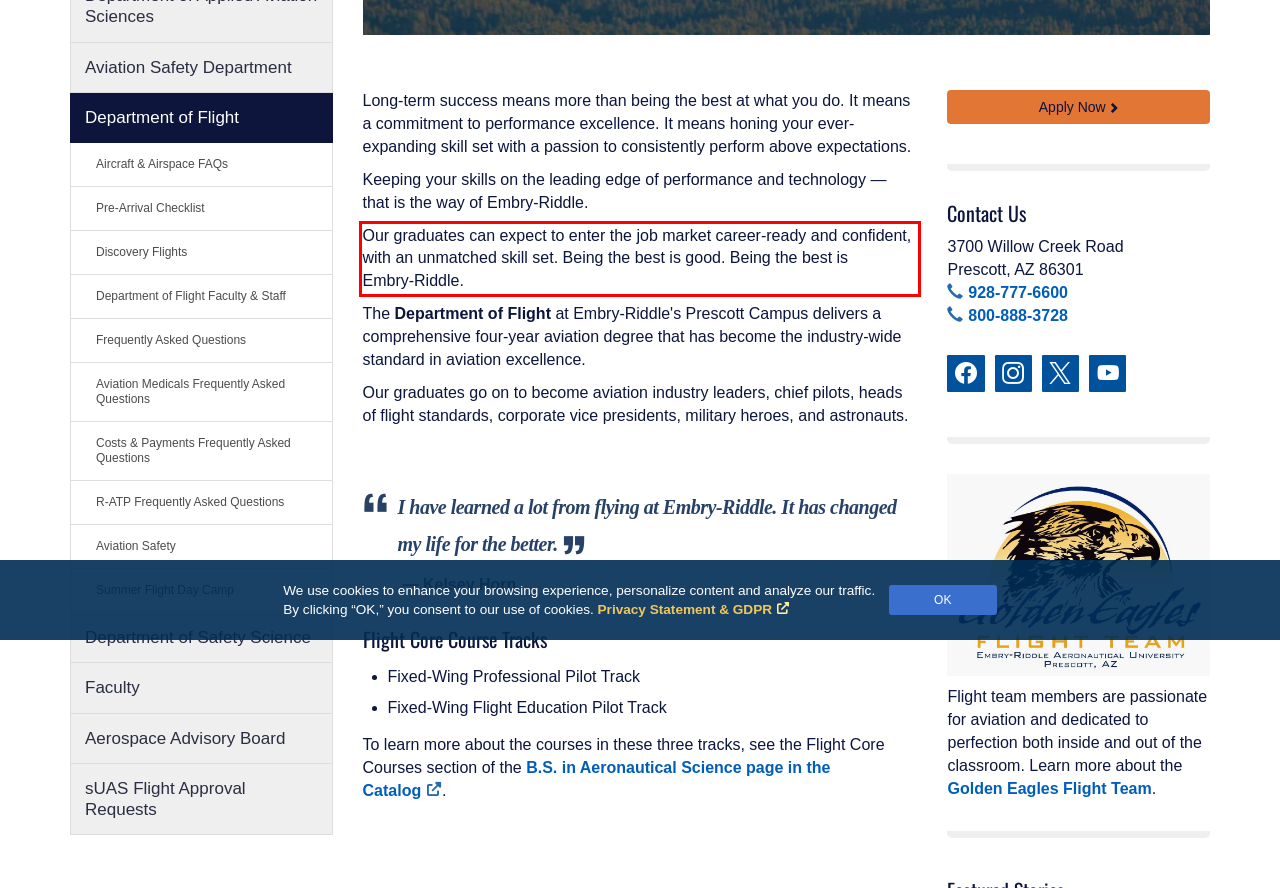You are given a screenshot with a red rectangle. Identify and extract the text within this red bounding box using OCR.

Our graduates can expect to enter the job market career-ready and confident, with an unmatched skill set. Being the best is good. Being the best is Embry‑Riddle.